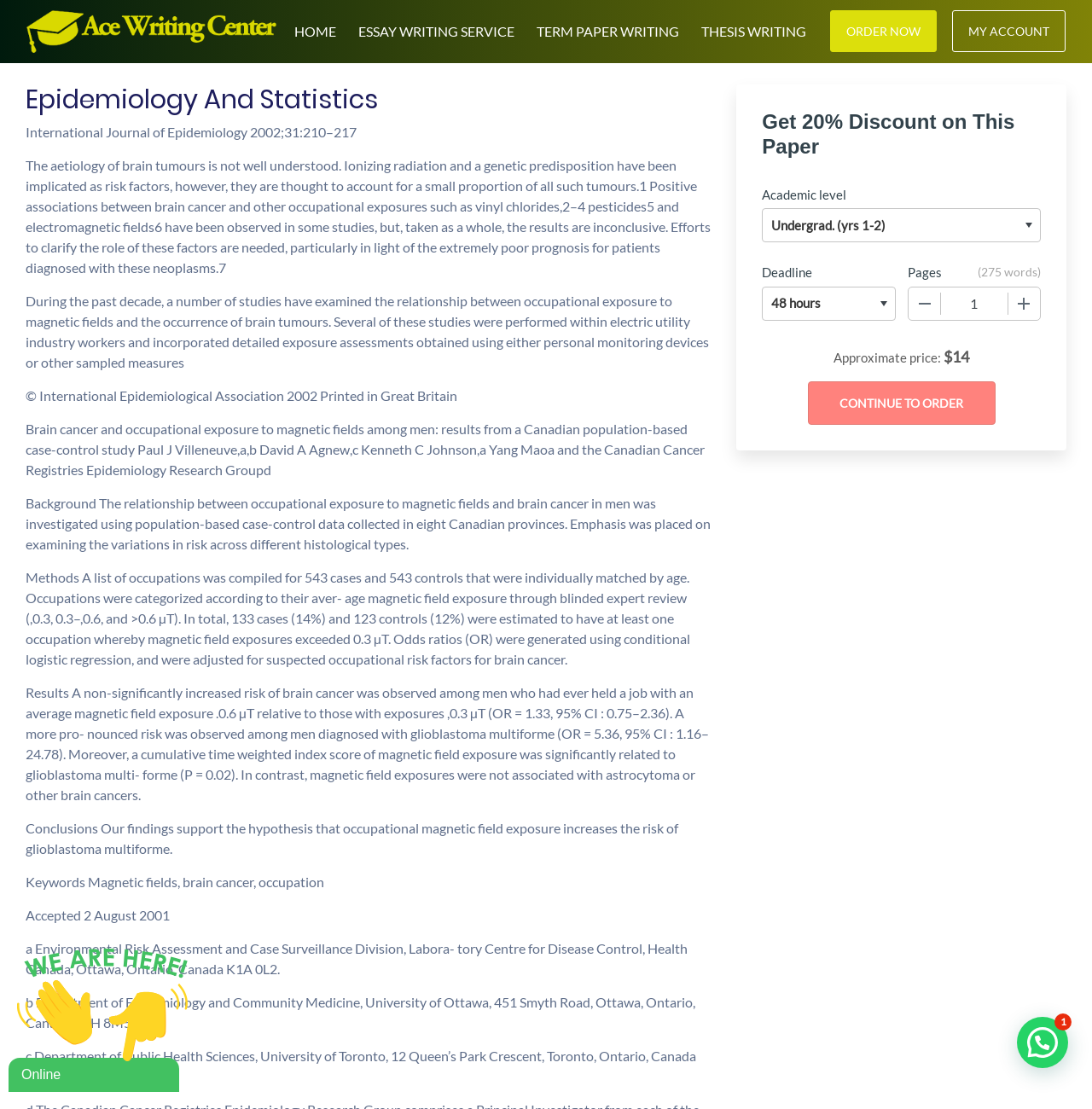Reply to the question with a single word or phrase:
What is the approximate price of the paper?

$14